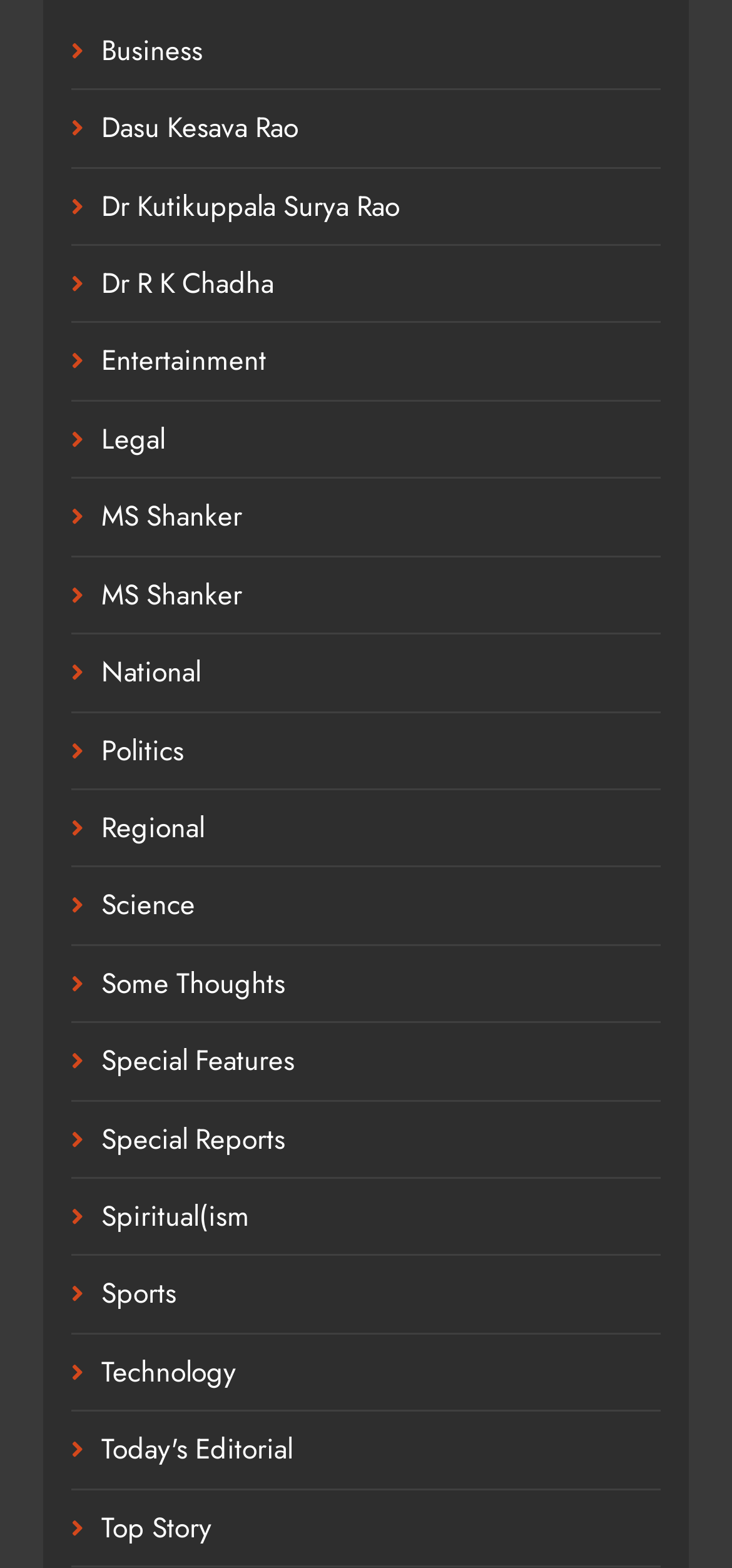What is the category listed above 'Entertainment'?
Respond with a short answer, either a single word or a phrase, based on the image.

Dr R K Chadha